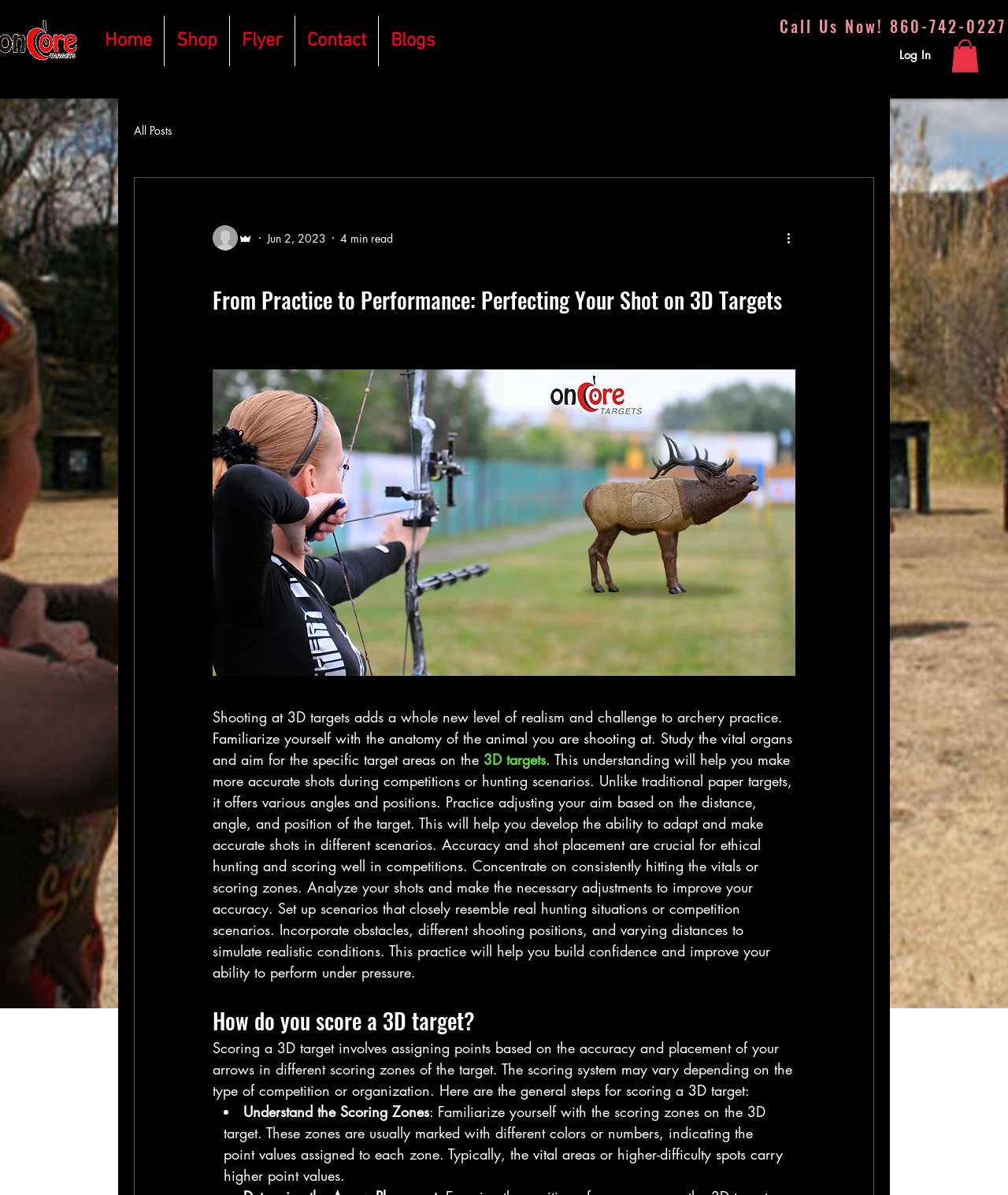Determine the bounding box coordinates for the UI element with the following description: "aria-label="More actions"". The coordinates should be four float numbers between 0 and 1, represented as [left, top, right, bottom].

[0.778, 0.191, 0.797, 0.207]